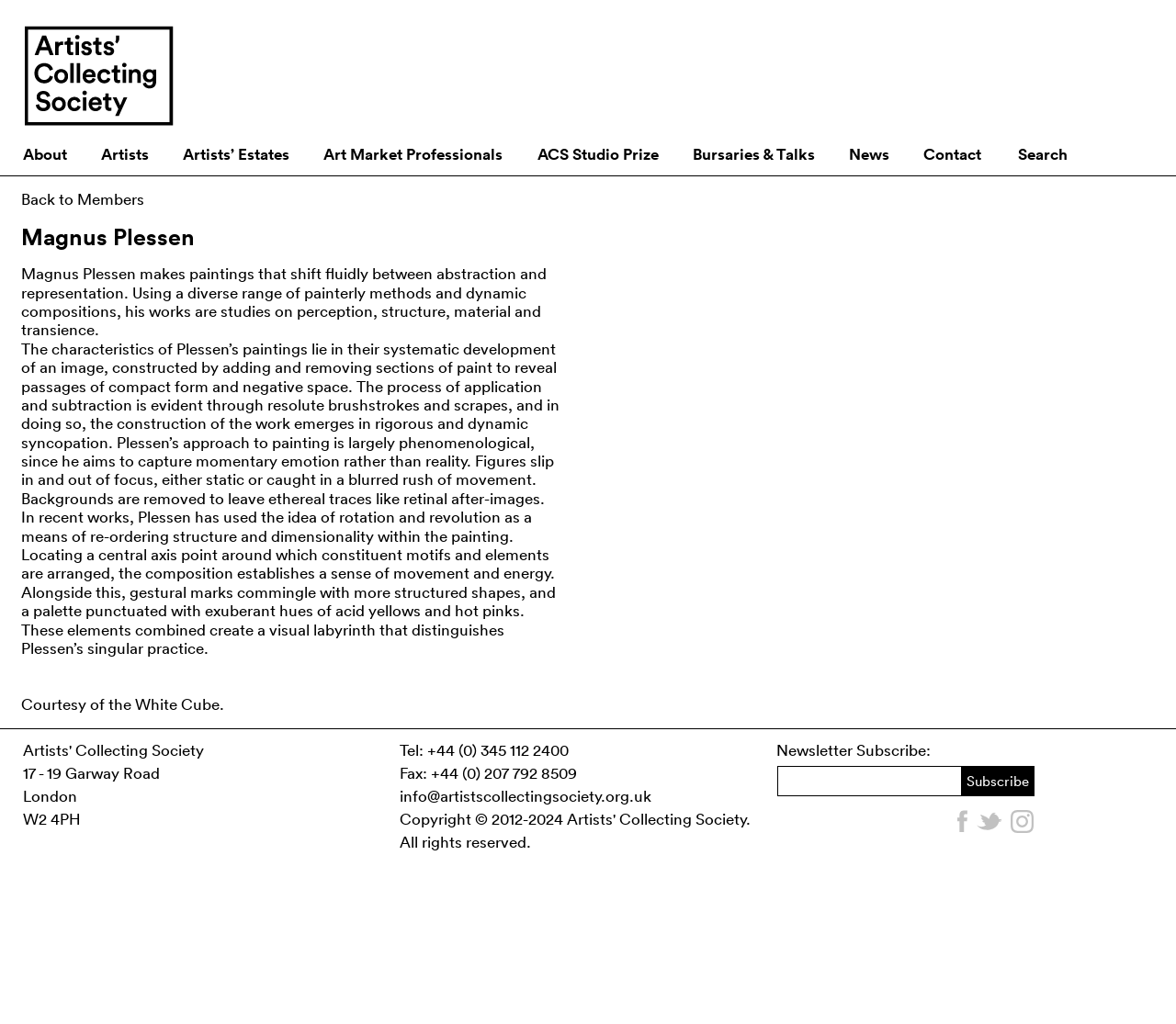Highlight the bounding box of the UI element that corresponds to this description: "Back to Members".

[0.018, 0.185, 0.123, 0.204]